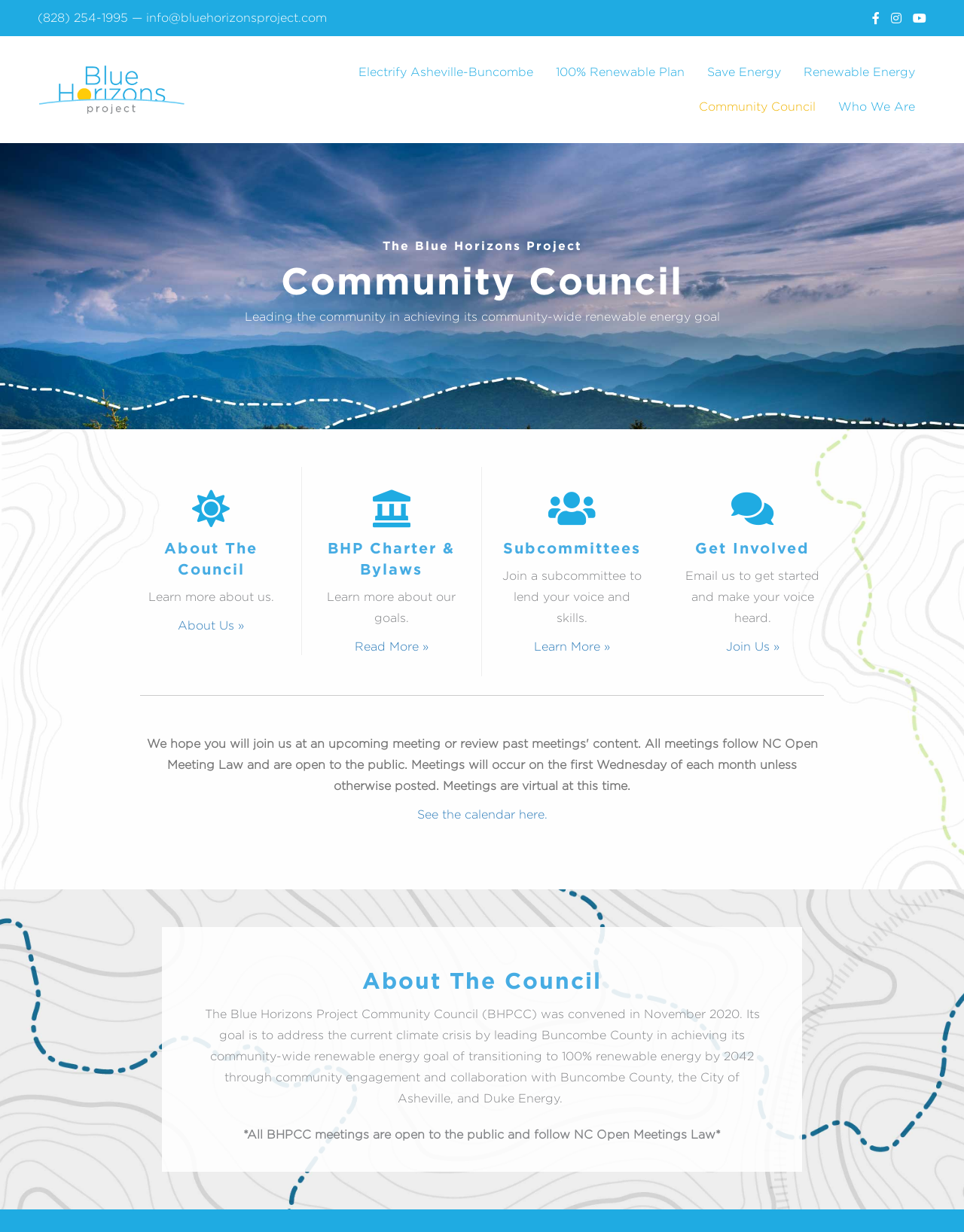Provide a brief response to the question using a single word or phrase: 
What is the purpose of the subcommittees of the Blue Horizons Project Community Council?

To lend voice and skills